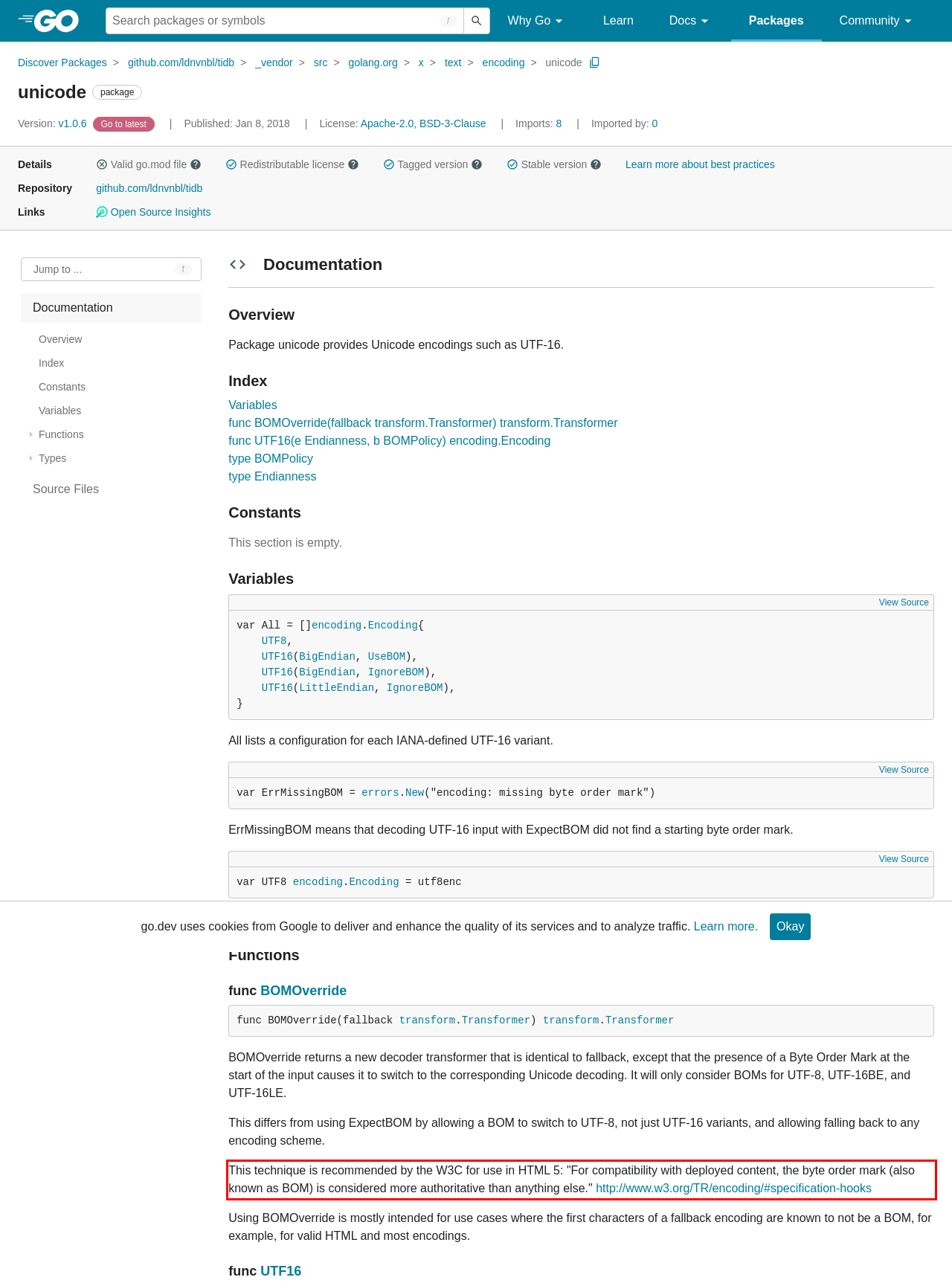You are given a screenshot of a webpage with a UI element highlighted by a red bounding box. Please perform OCR on the text content within this red bounding box.

This technique is recommended by the W3C for use in HTML 5: "For compatibility with deployed content, the byte order mark (also known as BOM) is considered more authoritative than anything else." http://www.w3.org/TR/encoding/#specification-hooks